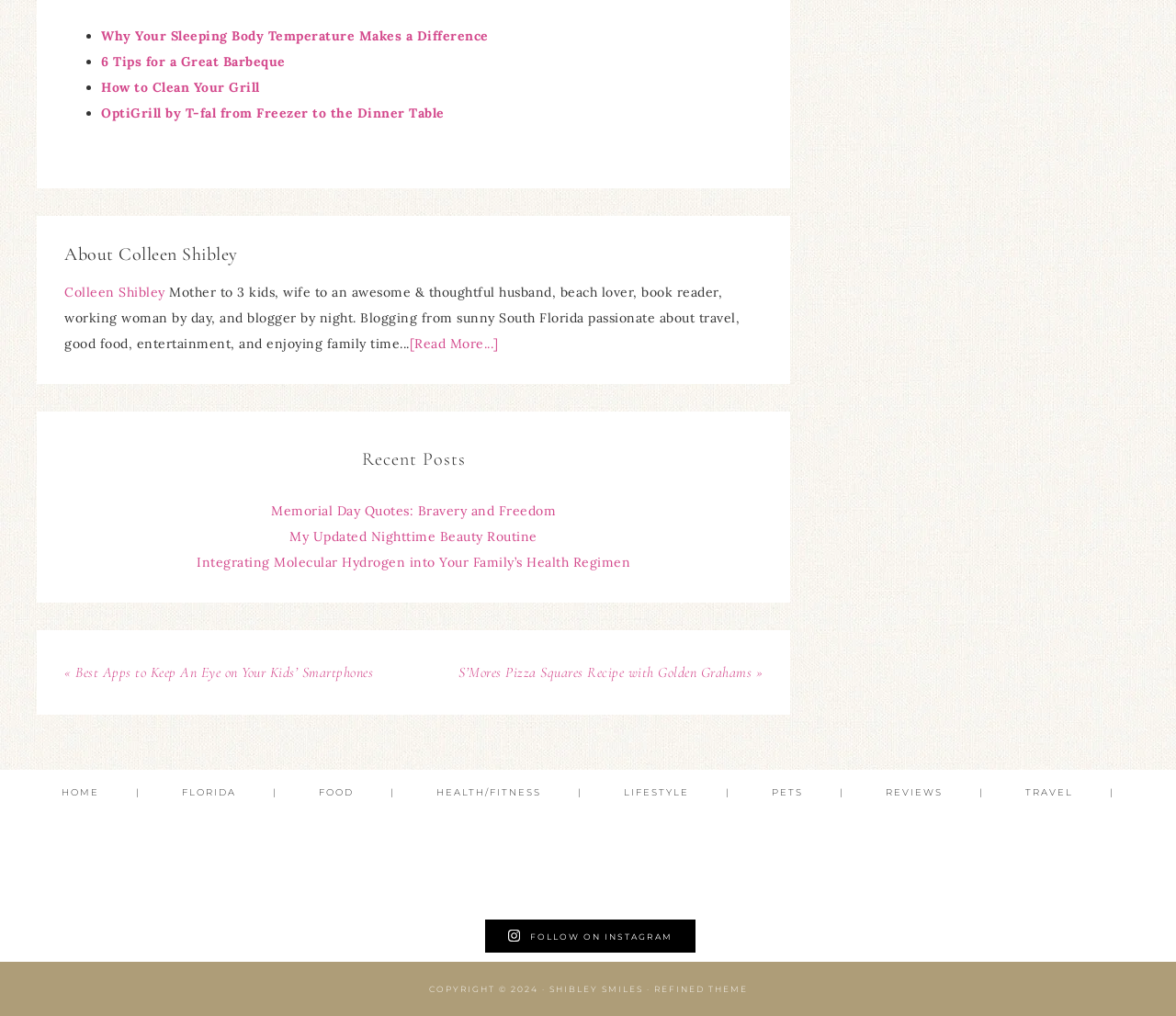Locate the bounding box of the UI element described in the following text: "Follow on Instagram".

[0.412, 0.905, 0.591, 0.938]